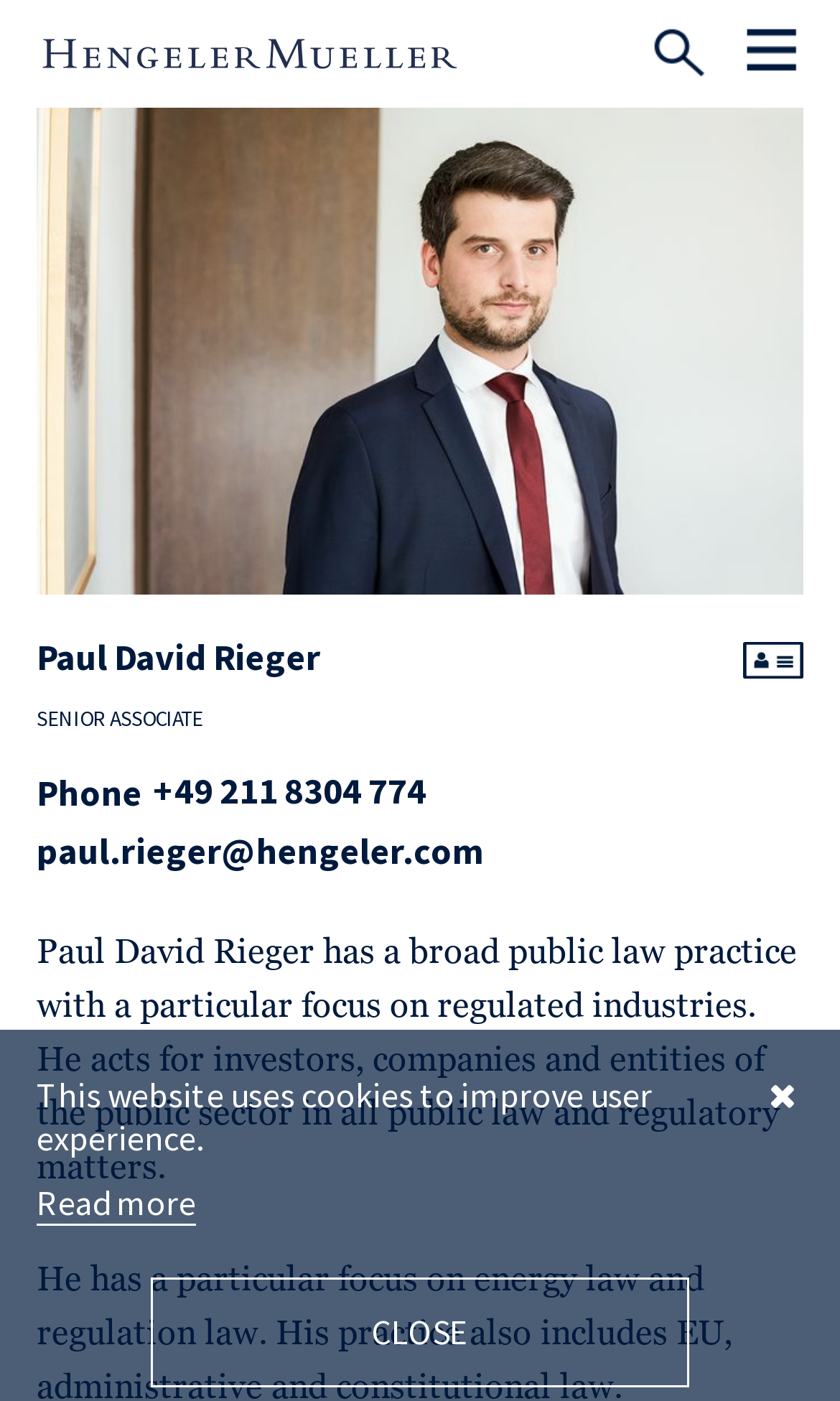Examine the image and give a thorough answer to the following question:
What is the focus of Paul David Rieger's public law practice?

According to the webpage, Paul David Rieger's public law practice has a particular focus on regulated industries, as indicated by the text on the webpage.